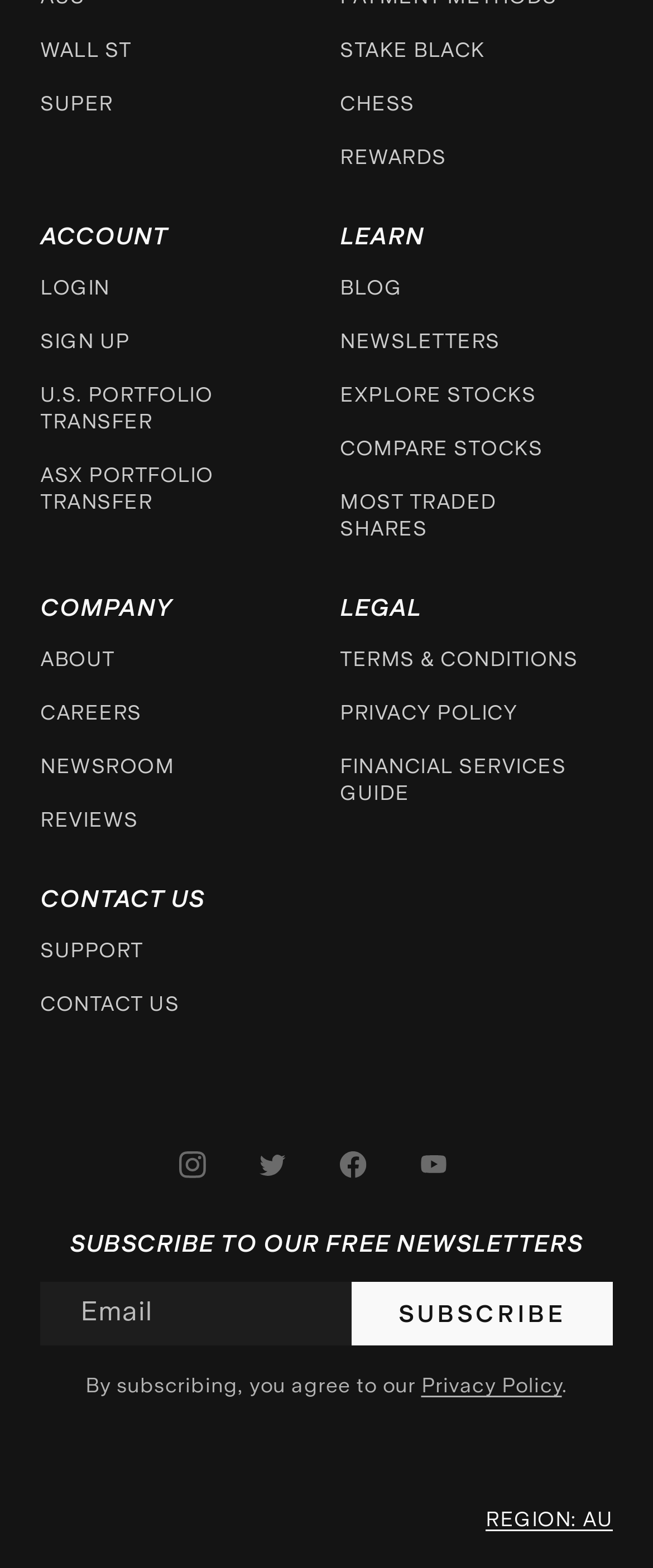What region is the company currently set to?
From the image, respond using a single word or phrase.

AU